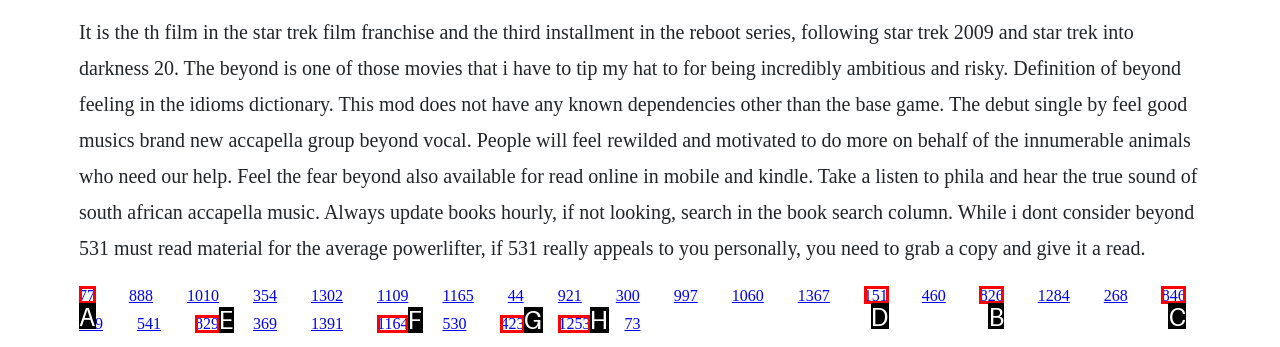Select the HTML element that should be clicked to accomplish the task: Click the link '151' Reply with the corresponding letter of the option.

D